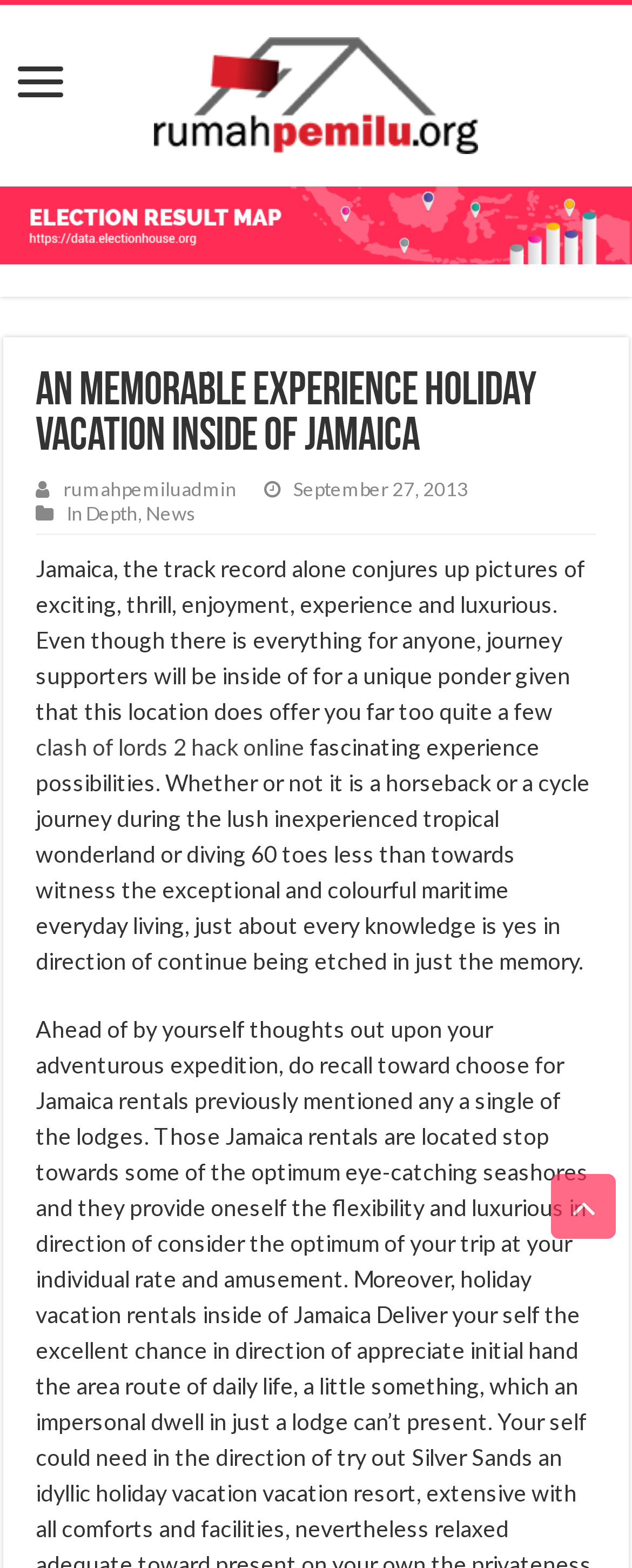Explain the webpage's design and content in an elaborate manner.

The webpage is about an unforgettable holiday experience in Jamaica. At the top, there is a heading "Rumah Pemilu" with a link and an image below it, taking up almost the entire width of the page. Below this, there is another heading "An Memorable Experience Holiday vacation inside of Jamaica" with a link to "rumahpemiluadmin" and a static text "September 27, 2013" to its right. 

Further down, there are three links: "In Depth", "News", and an empty link. Below these links, there is a paragraph of text that describes Jamaica as a place that offers exciting, thrilling, and luxurious experiences, with many fascinating experience possibilities such as horseback riding, cycling, and diving. 

There is another link "clash of lords 2 hack online" below the paragraph, followed by a continuation of the text that describes the unforgettable experiences in Jamaica. At the bottom right corner of the page, there is a "Scroll To Top" button.